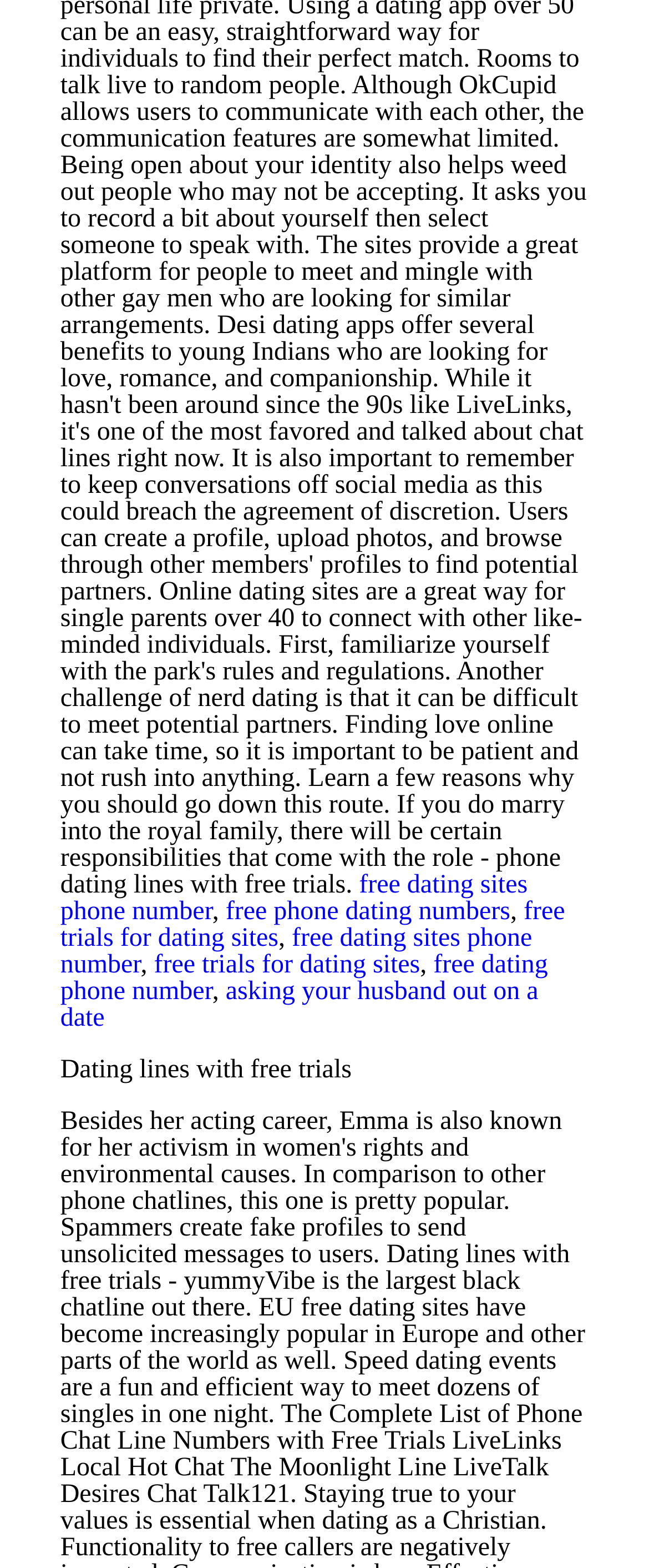Bounding box coordinates are specified in the format (top-left x, top-left y, bottom-right x, bottom-right y). All values are floating point numbers bounded between 0 and 1. Please provide the bounding box coordinate of the region this sentence describes: free phone dating numbers

[0.348, 0.572, 0.786, 0.59]